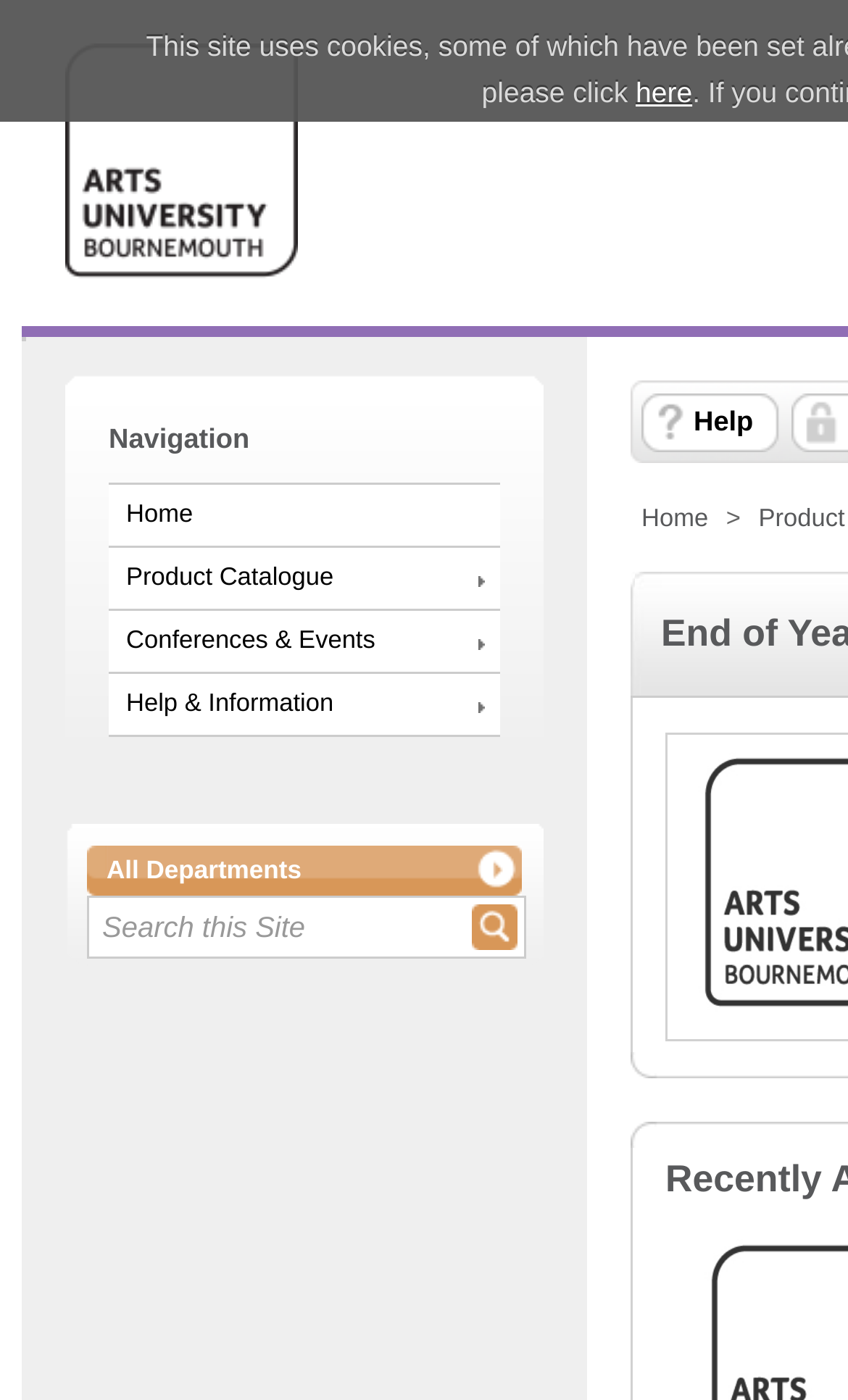How many search-related elements are there?
Provide a detailed and well-explained answer to the question.

I found three elements related to search: a textbox element with the description 'Search Facility', a static text element with the text 'Search this Site', and an image element with the description 'Search Facility'. These elements are likely used together to provide a search functionality on the website.